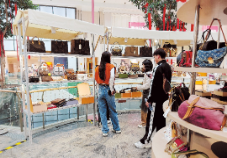Use a single word or phrase to answer the question:
What is on the stalls?

Handbags